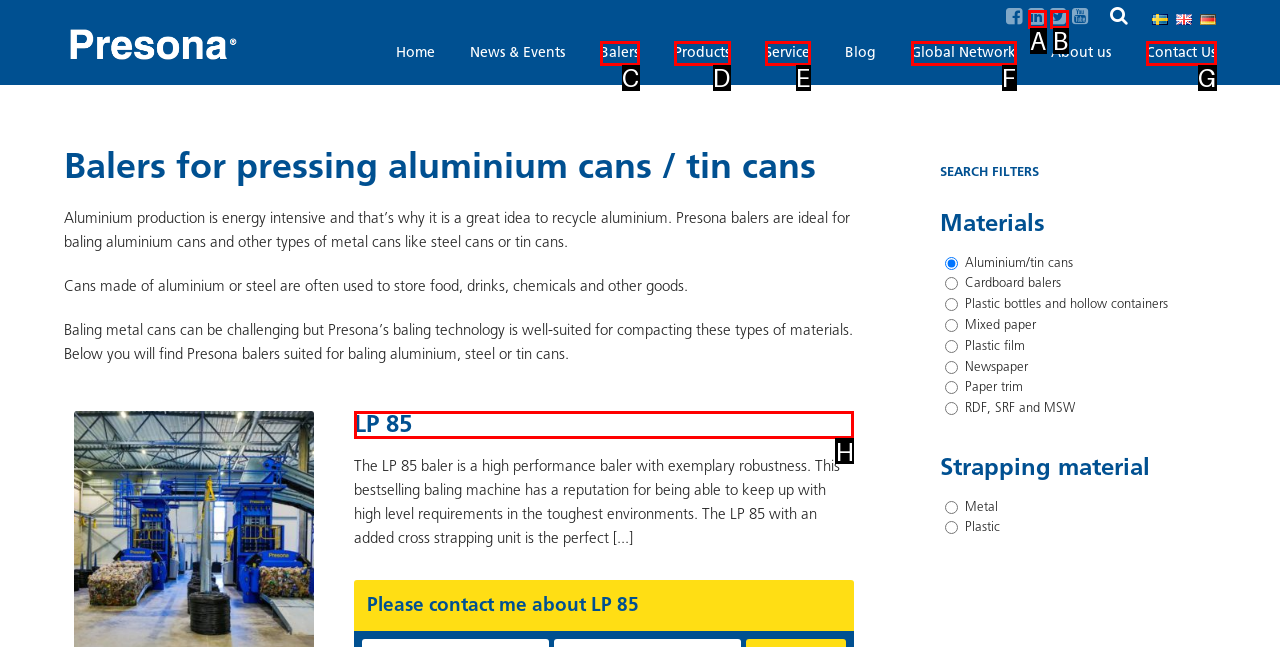Point out the specific HTML element to click to complete this task: Learn more about the LP 85 baler Reply with the letter of the chosen option.

H